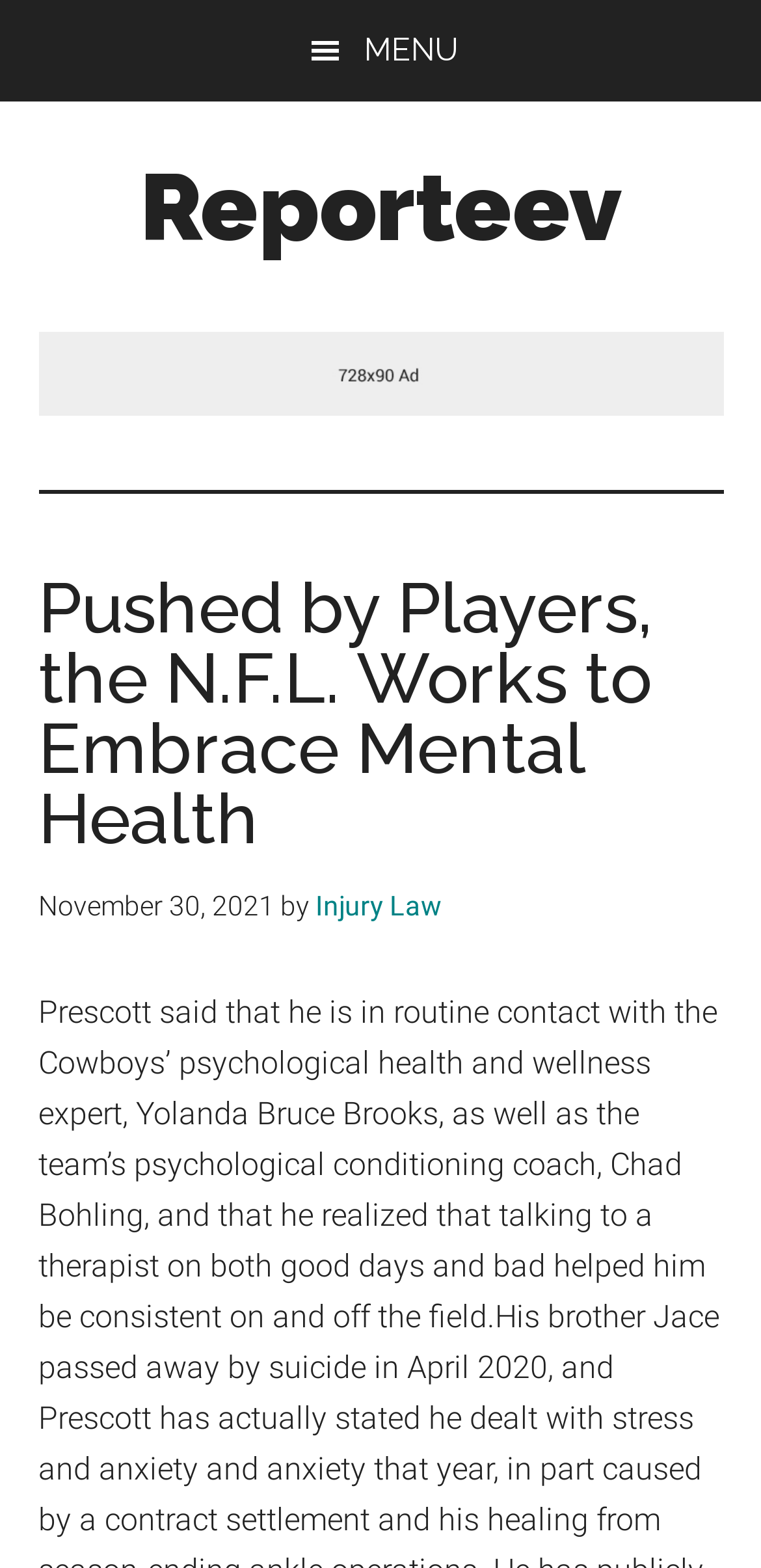What is the category of the article?
Refer to the image and give a detailed answer to the query.

I inferred the category of the article by looking at the static text 'News, reviews and more!' which suggests that the article is a news article.